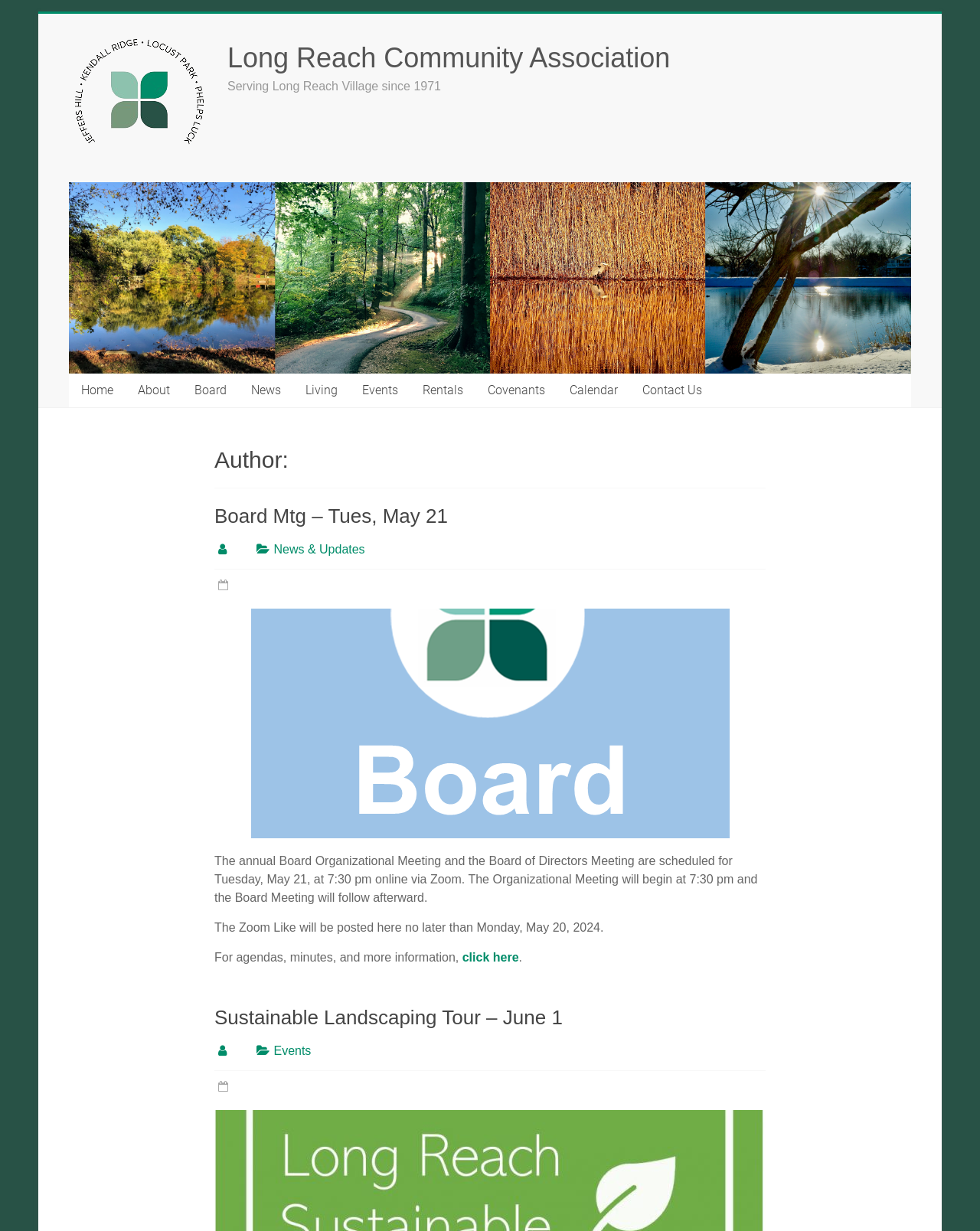Please identify the bounding box coordinates of the area I need to click to accomplish the following instruction: "learn about sustainable landscaping tour".

[0.219, 0.817, 0.781, 0.848]